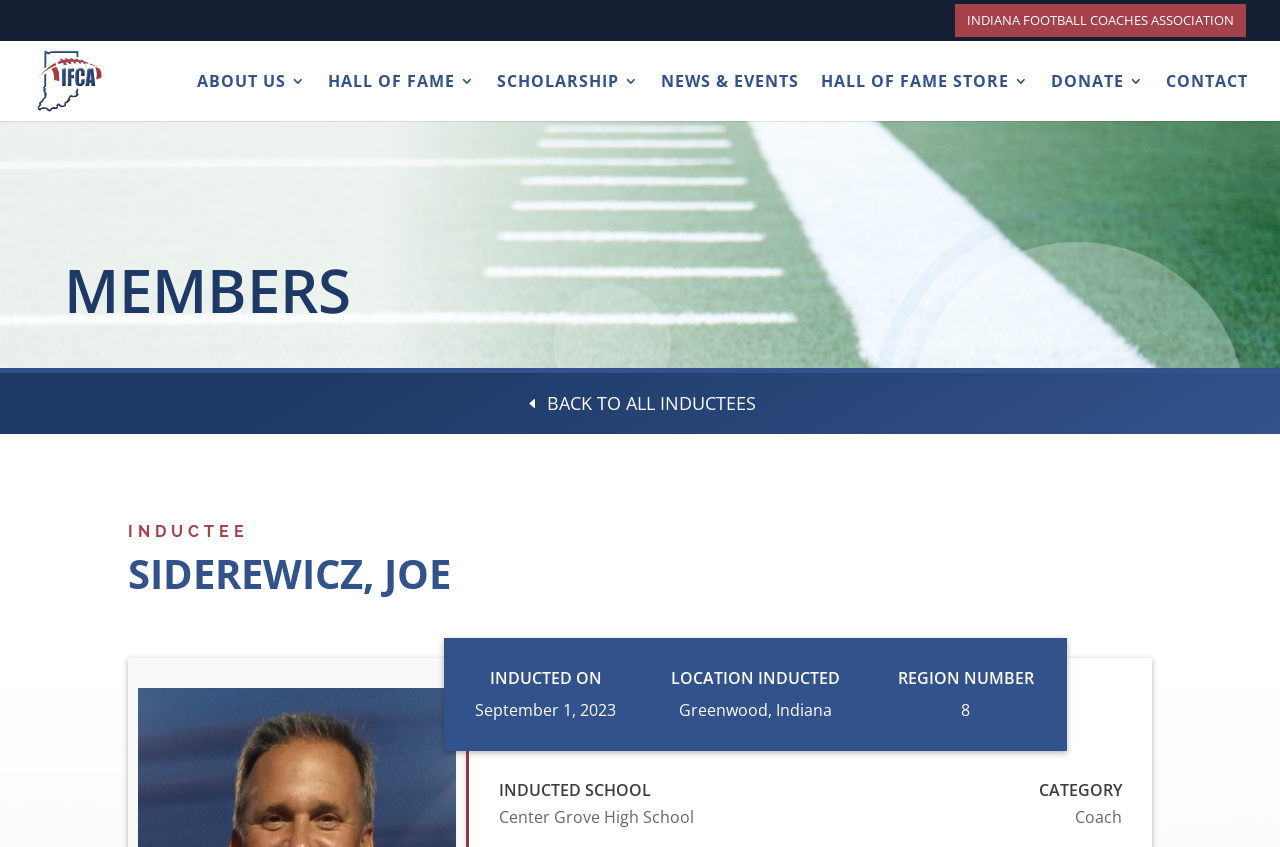Please specify the bounding box coordinates of the clickable section necessary to execute the following command: "donate to the Hall of Fame".

[0.821, 0.087, 0.894, 0.143]